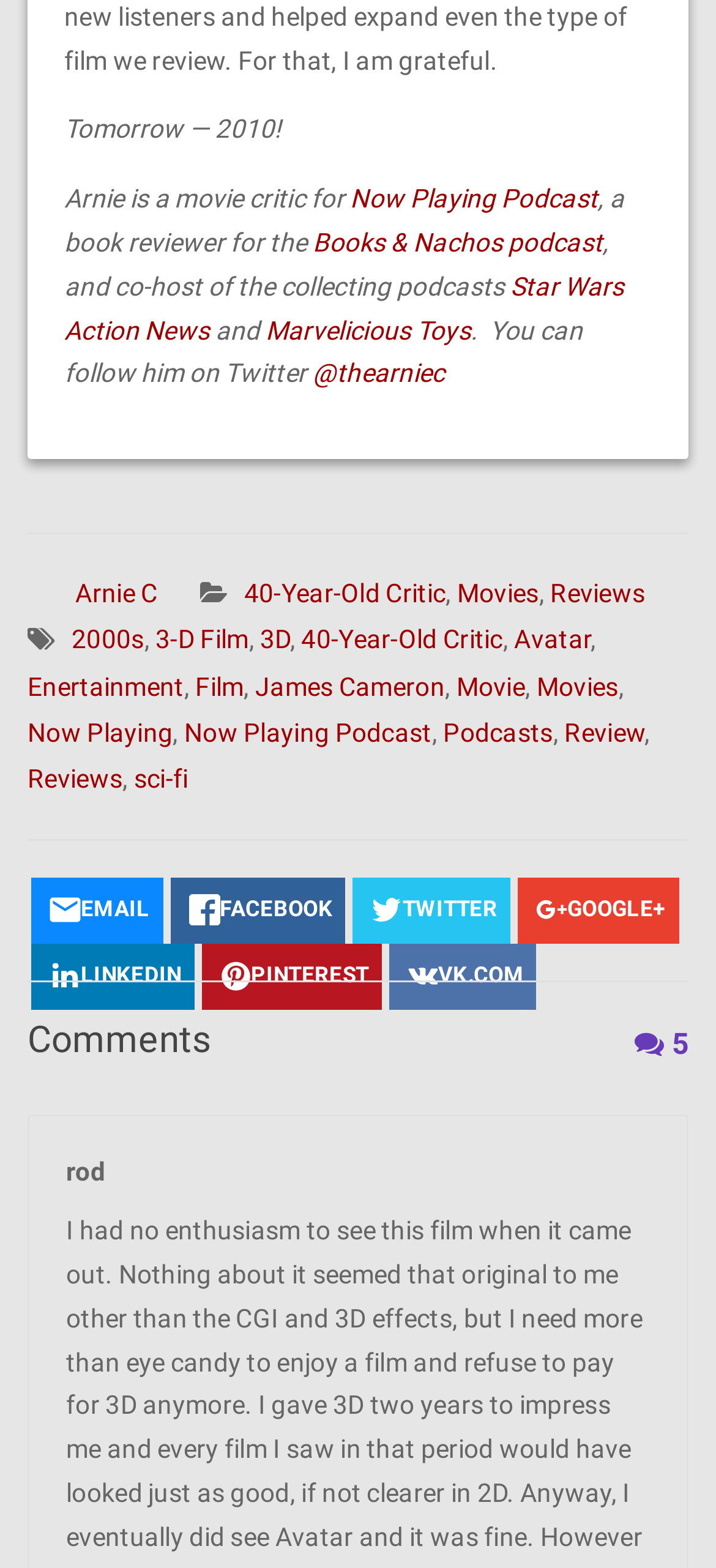Identify the bounding box coordinates of the clickable section necessary to follow the following instruction: "Visit the 40-Year-Old Critic page". The coordinates should be presented as four float numbers from 0 to 1, i.e., [left, top, right, bottom].

[0.341, 0.369, 0.622, 0.388]